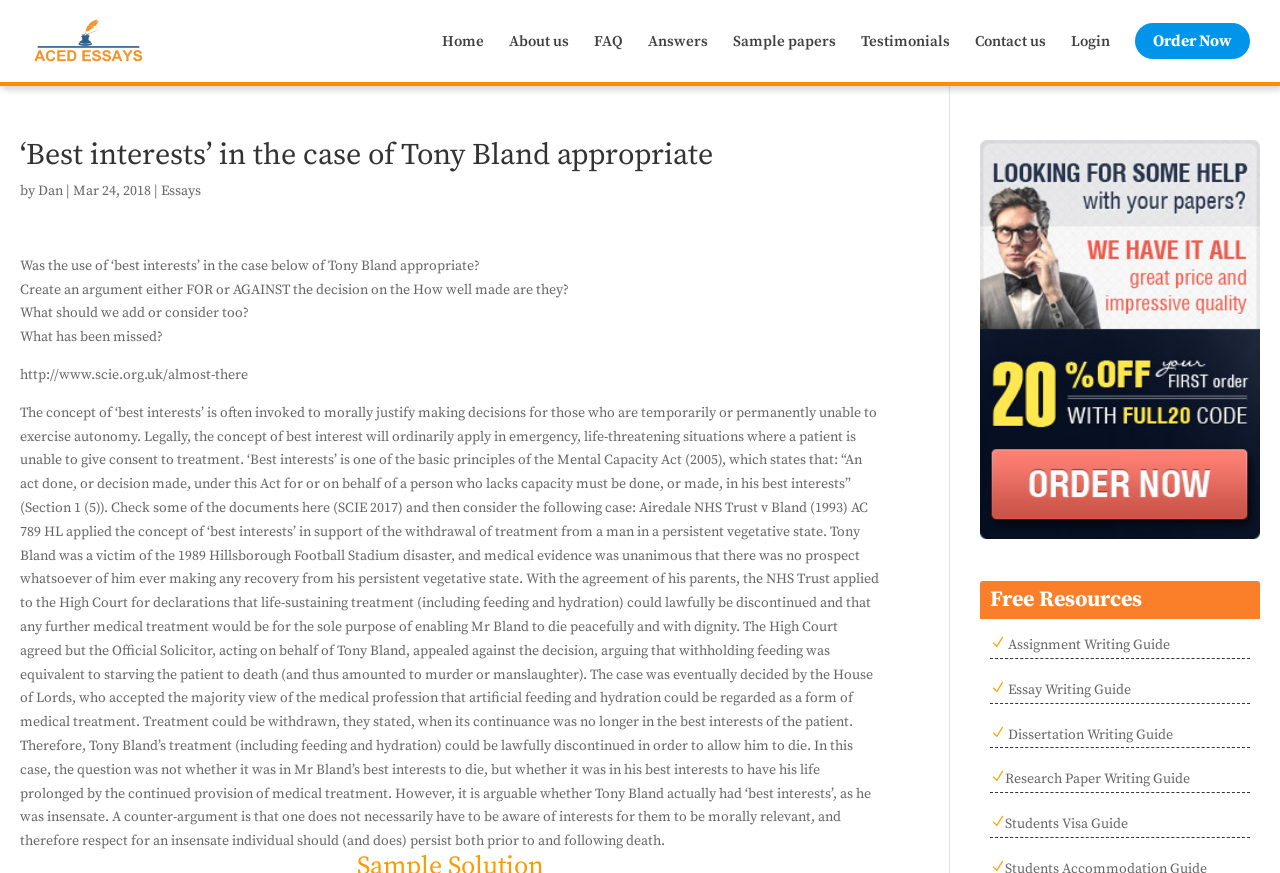Please identify the bounding box coordinates of the area I need to click to accomplish the following instruction: "Open the 'Assignment Writing Guide'".

[0.785, 0.729, 0.914, 0.749]